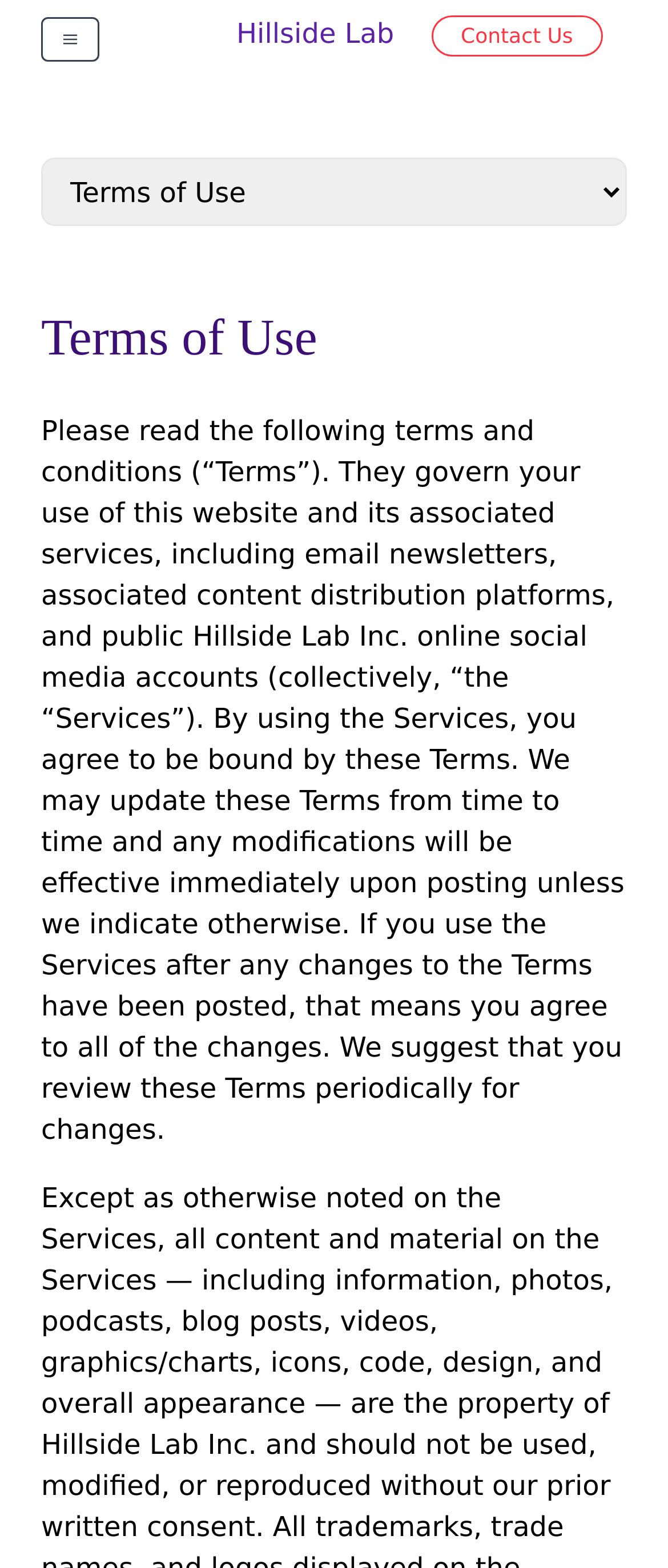Provide a single word or phrase answer to the question: 
What is the topic of the text section?

Terms of Use